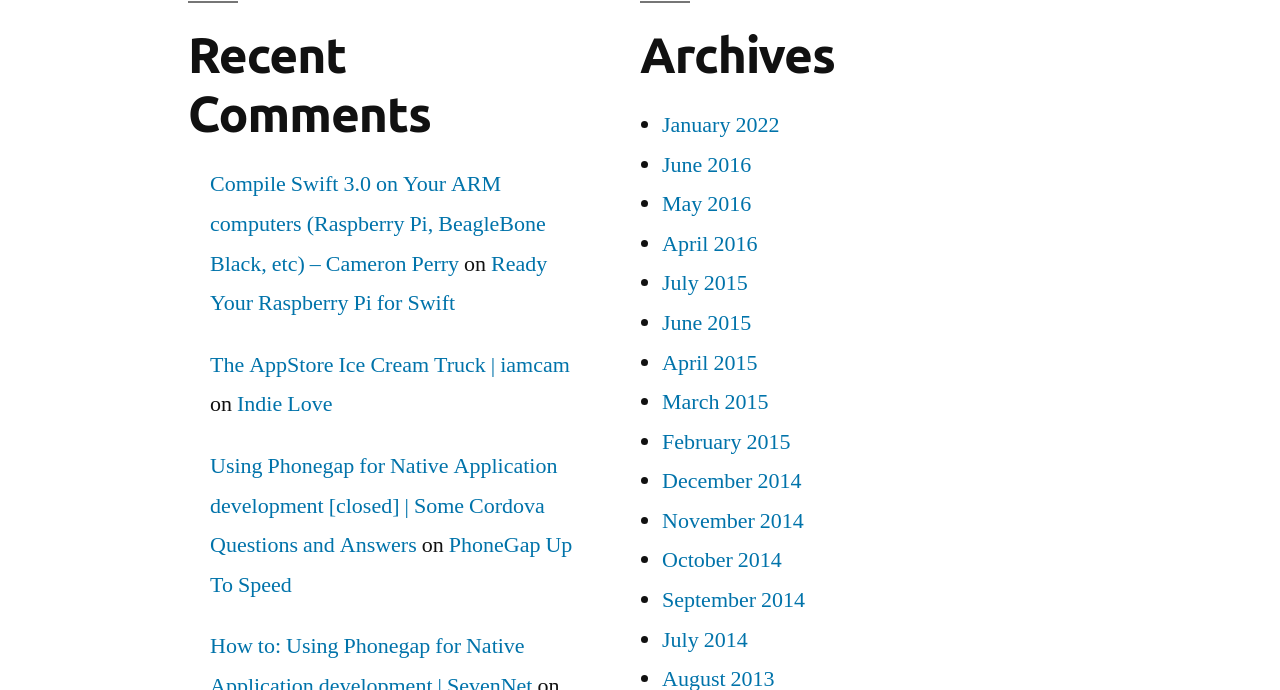What is the title of the last link in the 'Archives' section?
Please respond to the question with a detailed and informative answer.

The last link in the 'Archives' section is located at the bottom of the webpage, and its title is 'July 2014'.